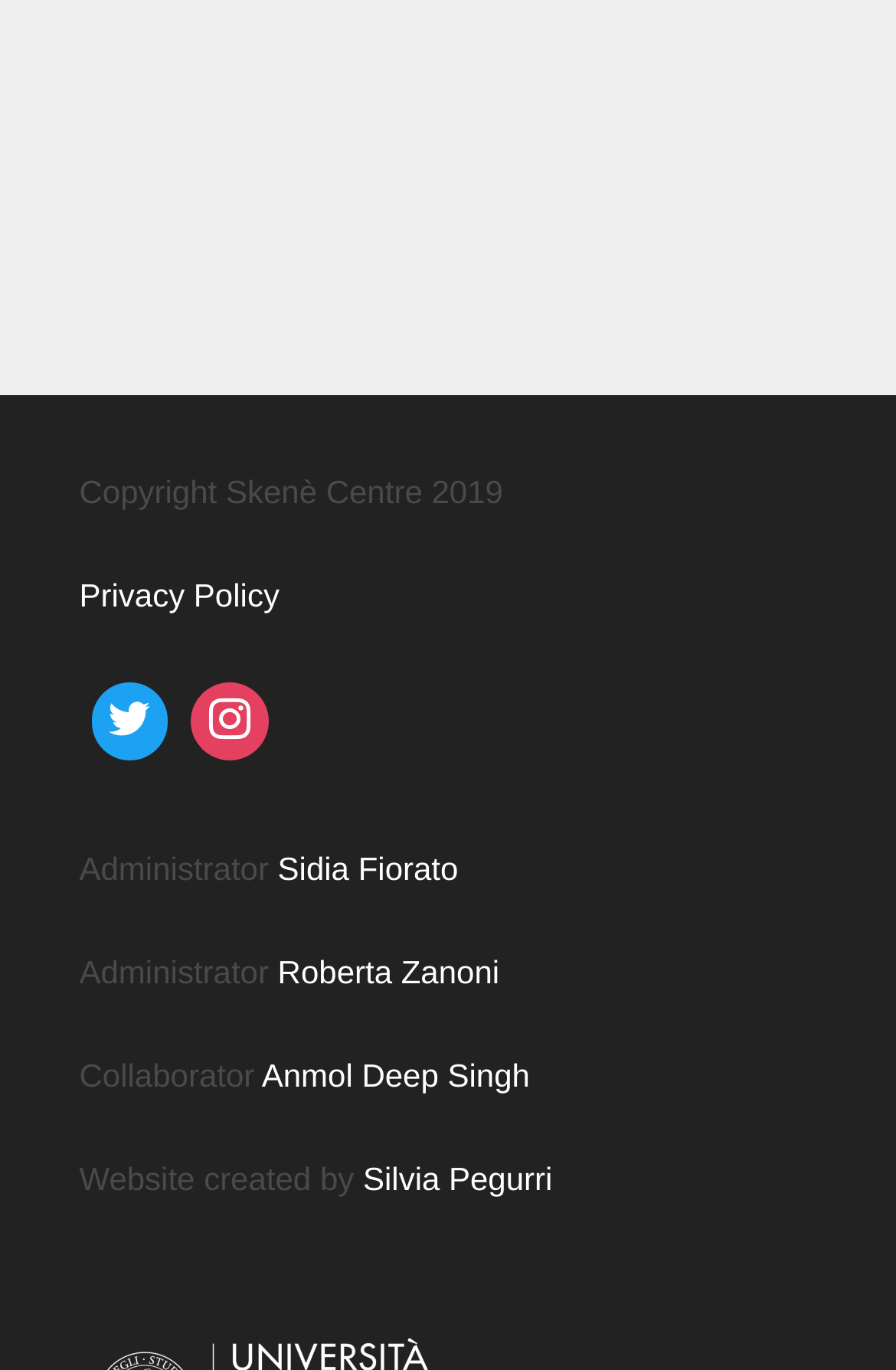How many collaborators are listed on the webpage?
With the help of the image, please provide a detailed response to the question.

The webpage lists one collaborator, Anmol Deep Singh, under the 'Collaborator' category.